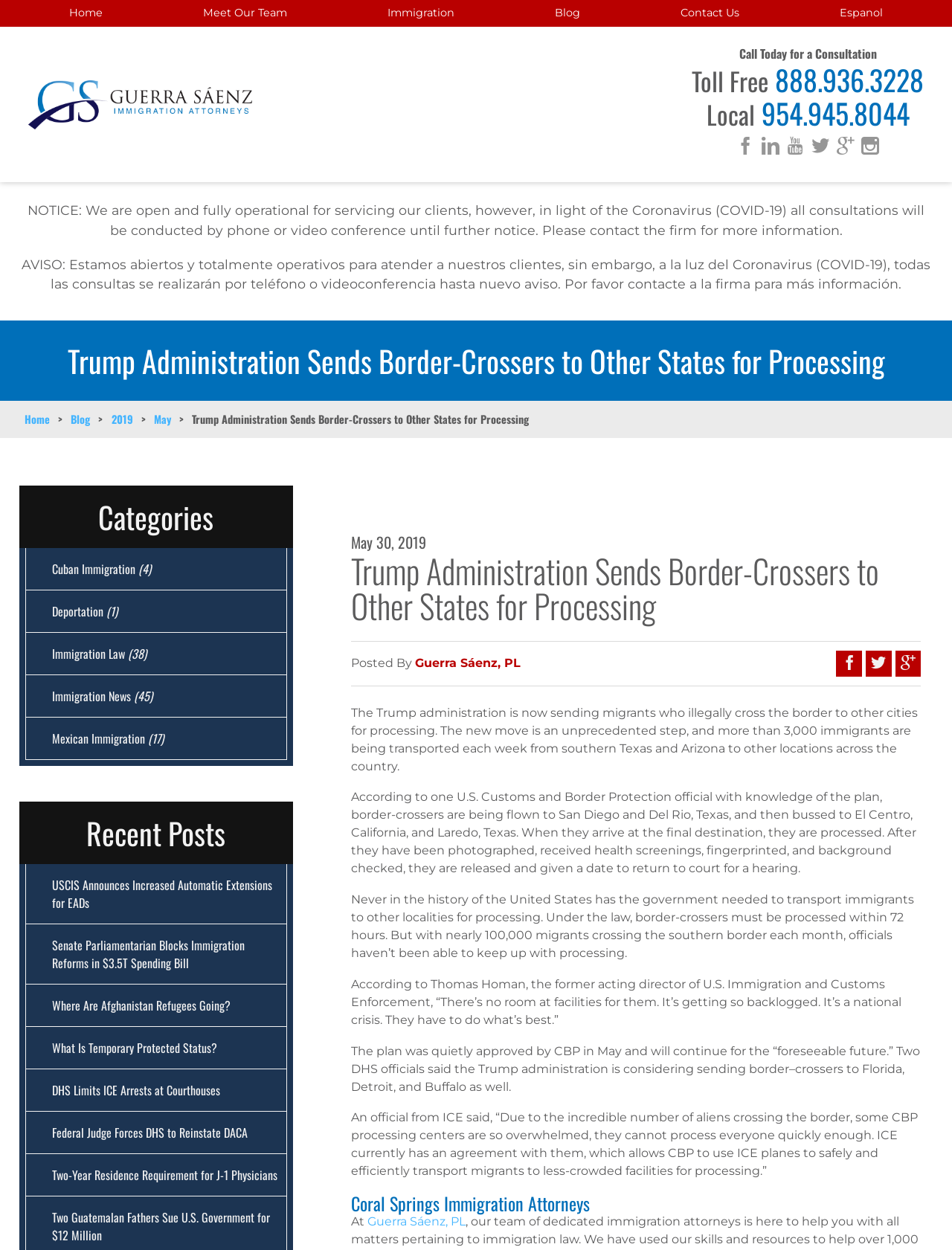Can you show the bounding box coordinates of the region to click on to complete the task described in the instruction: "Read the blog post about Trump administration sending border-crossers to other states for processing"?

[0.202, 0.329, 0.556, 0.342]